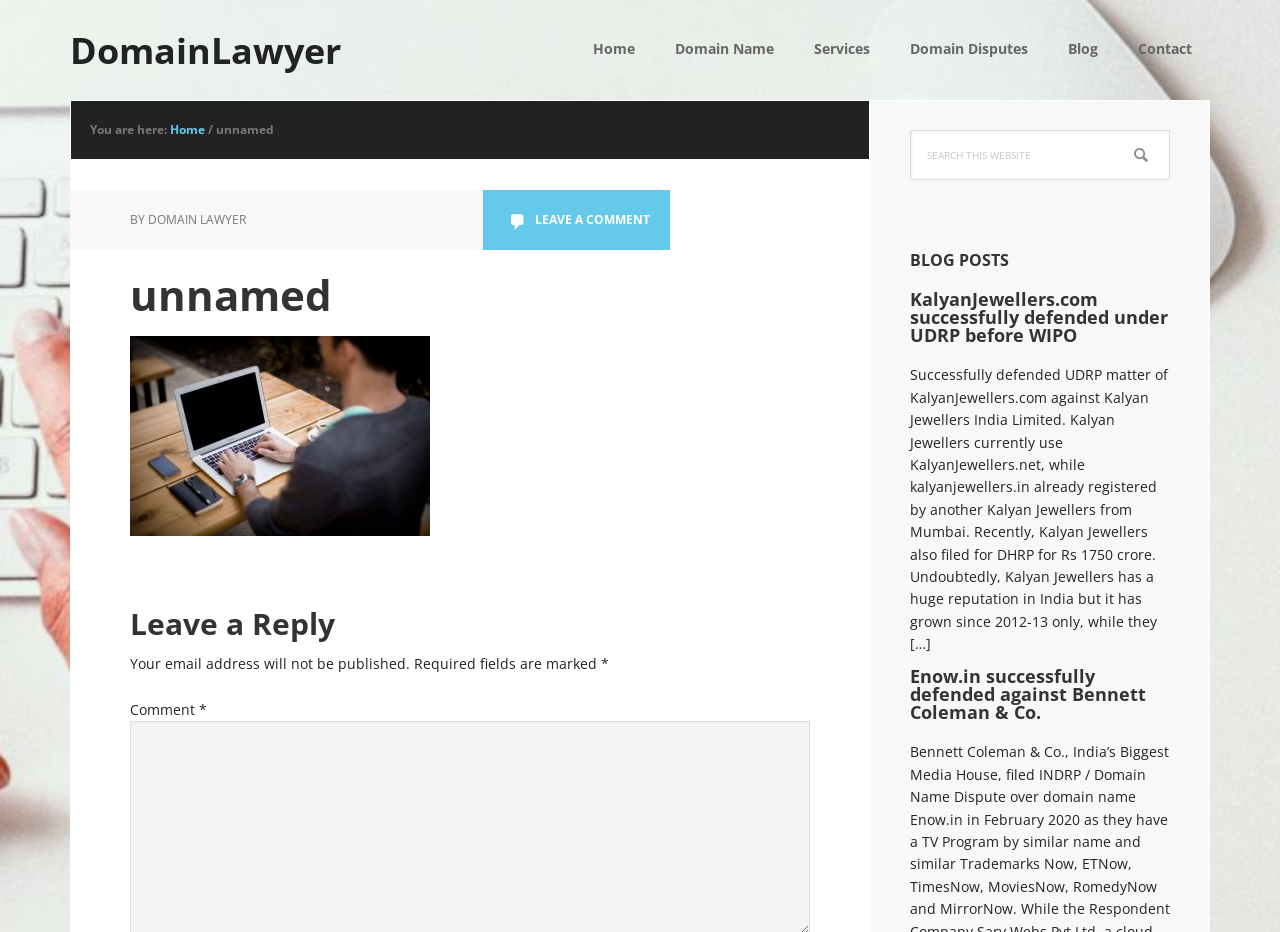What is the purpose of the search box?
Respond with a short answer, either a single word or a phrase, based on the image.

To search the website